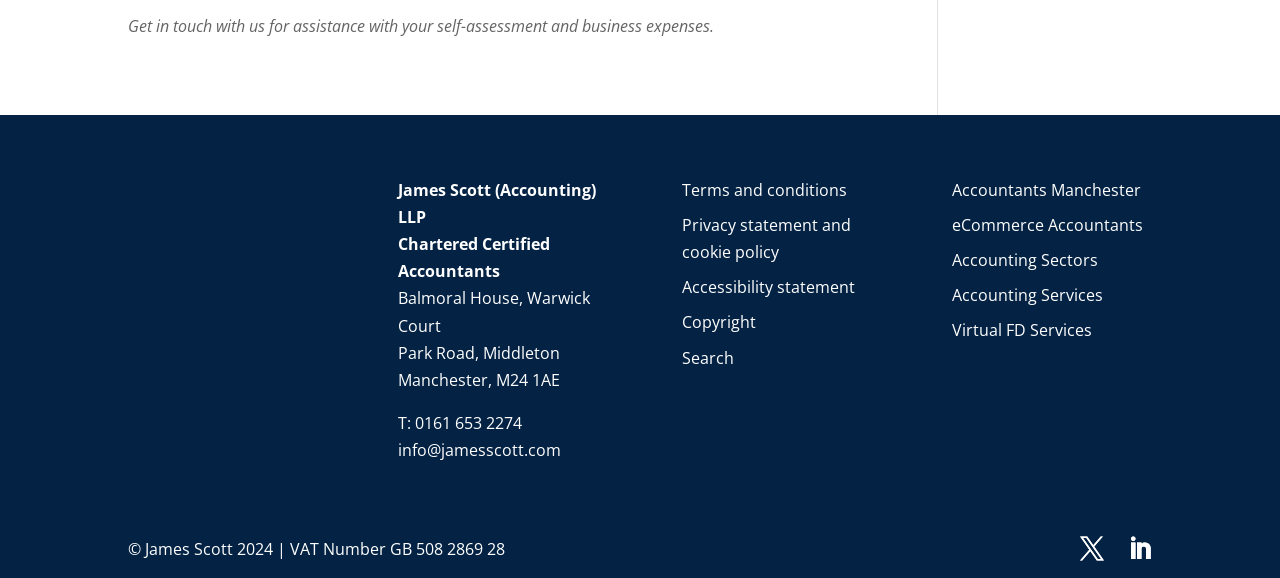Utilize the details in the image to give a detailed response to the question: What is the copyright year of the website?

The copyright year of the website can be found in the static text element with the text '© James Scott 2024 | VAT Number GB 508 2869 28' located at coordinates [0.1, 0.931, 0.395, 0.969].